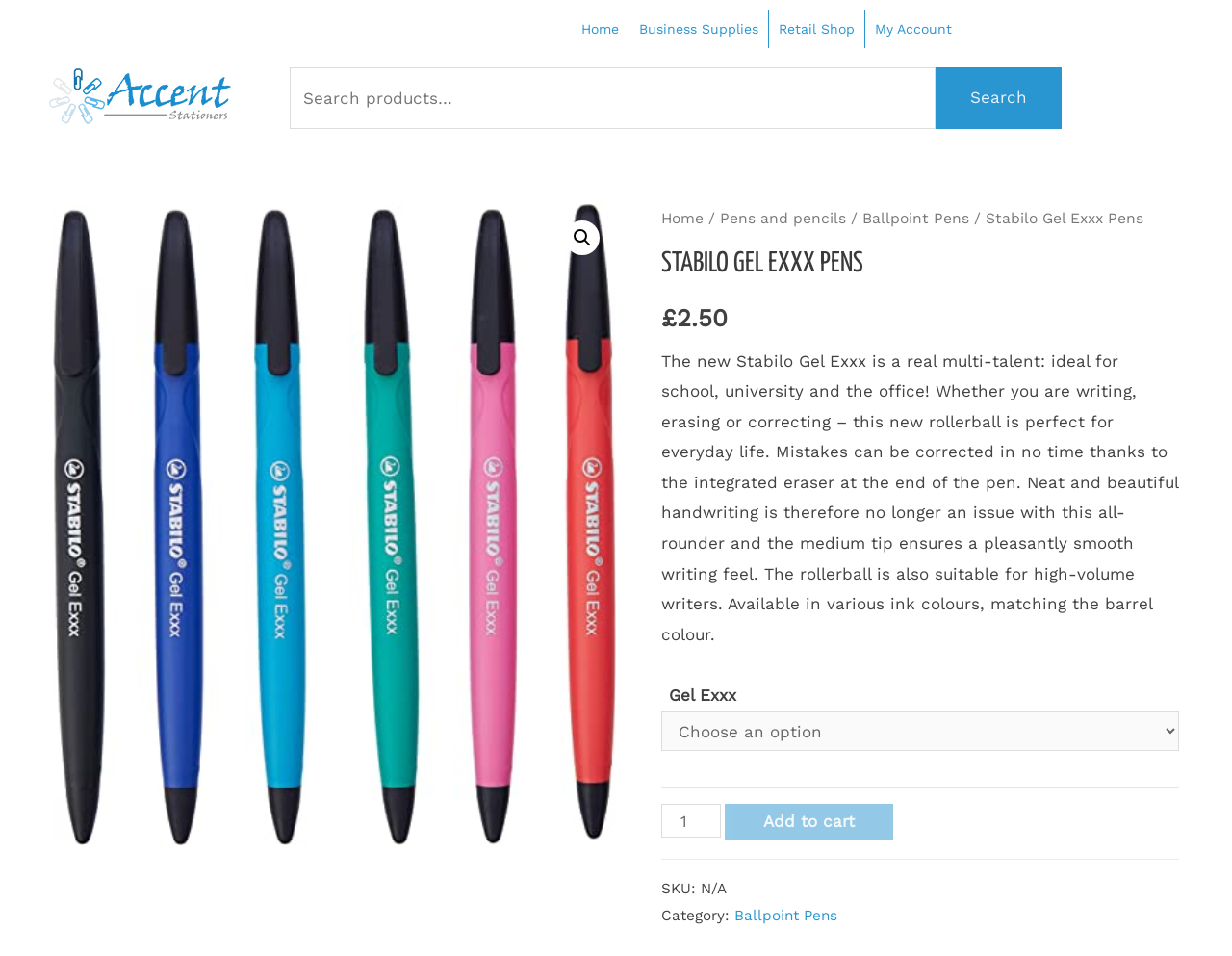Locate the coordinates of the bounding box for the clickable region that fulfills this instruction: "Read the article by Dan Wilson".

None